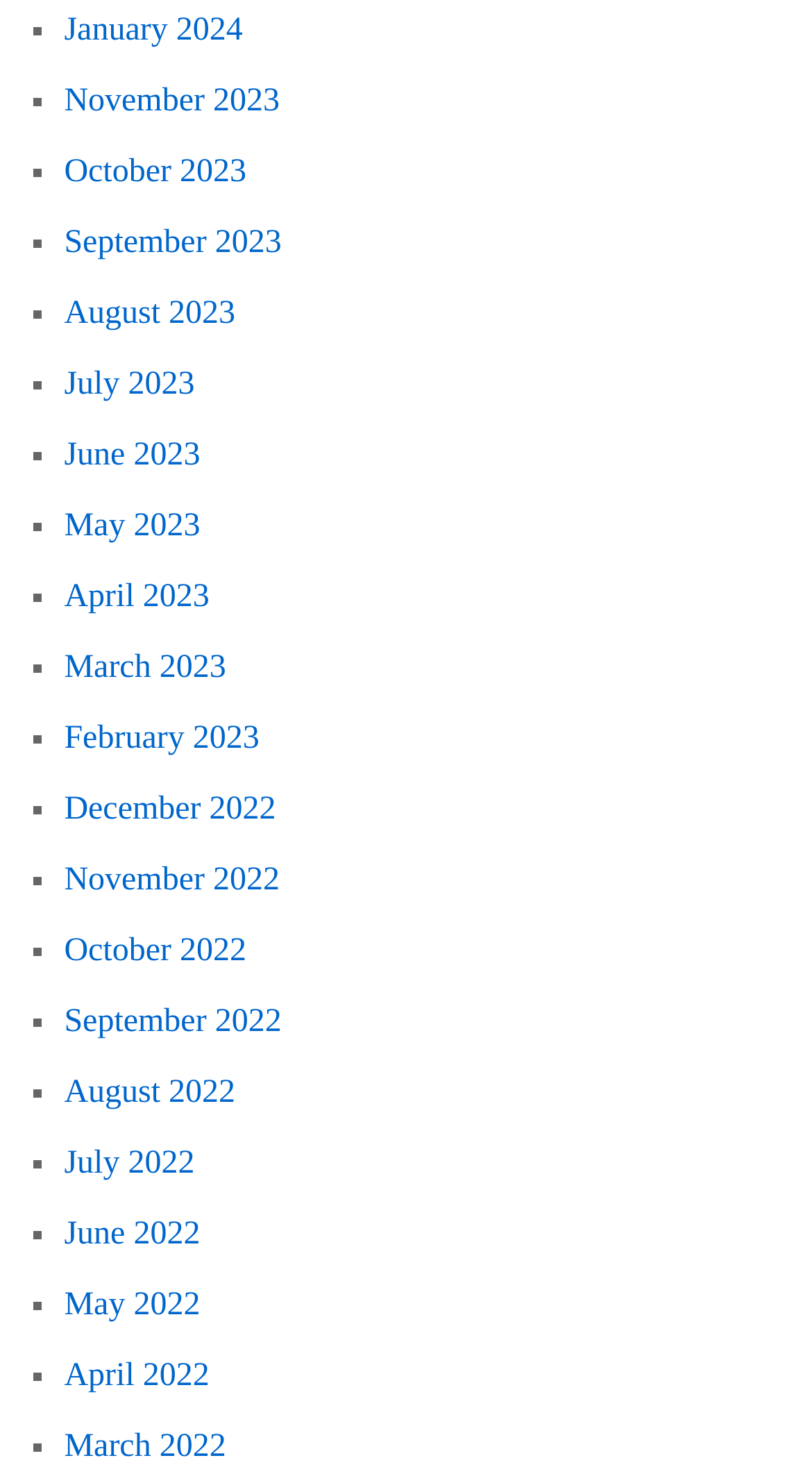What is the earliest month listed?
Please provide a comprehensive answer based on the details in the screenshot.

I looked at the list of links and found that the earliest month listed is April 2022, which is at the bottom of the list.